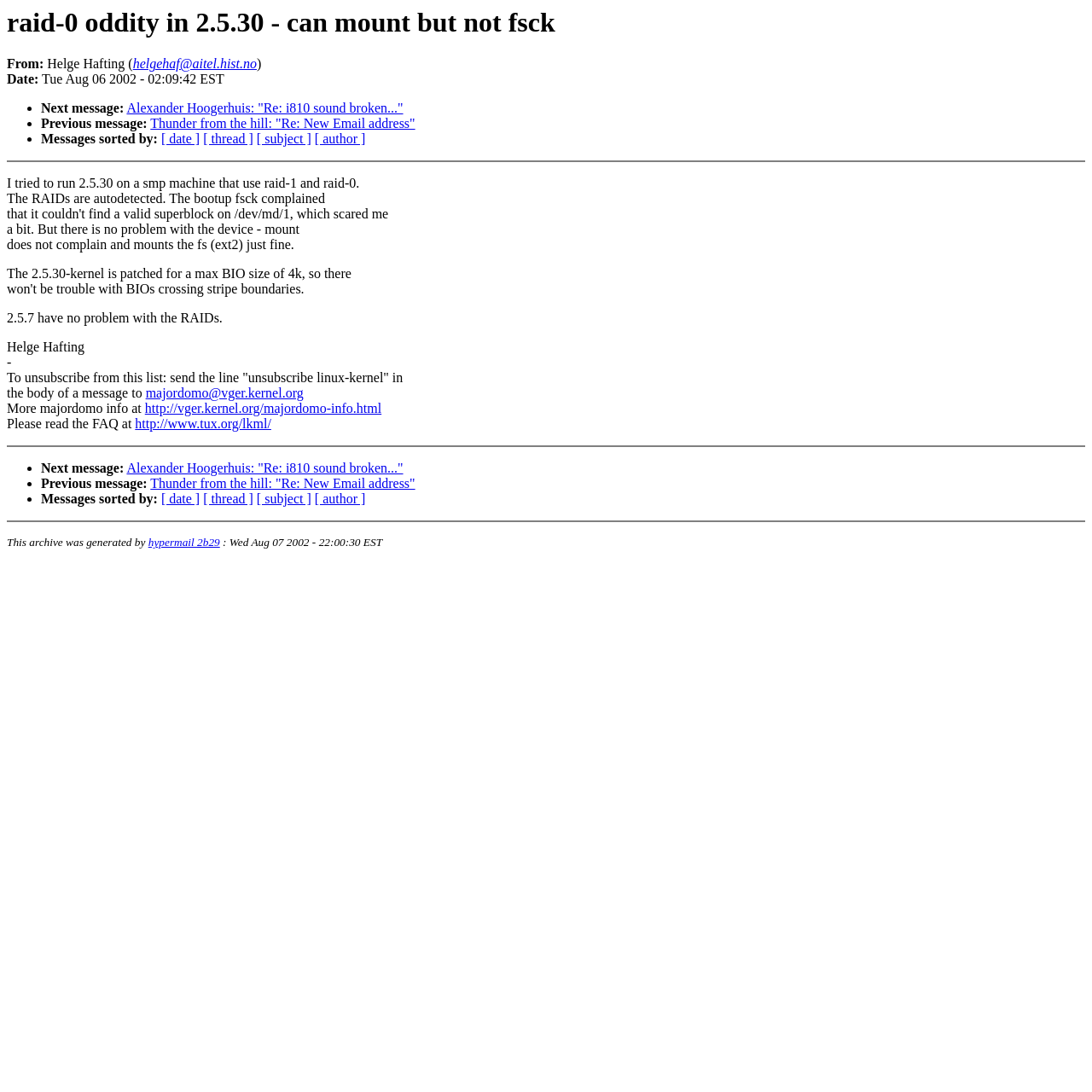Please determine the bounding box coordinates of the element's region to click in order to carry out the following instruction: "View next message". The coordinates should be four float numbers between 0 and 1, i.e., [left, top, right, bottom].

[0.038, 0.093, 0.114, 0.106]